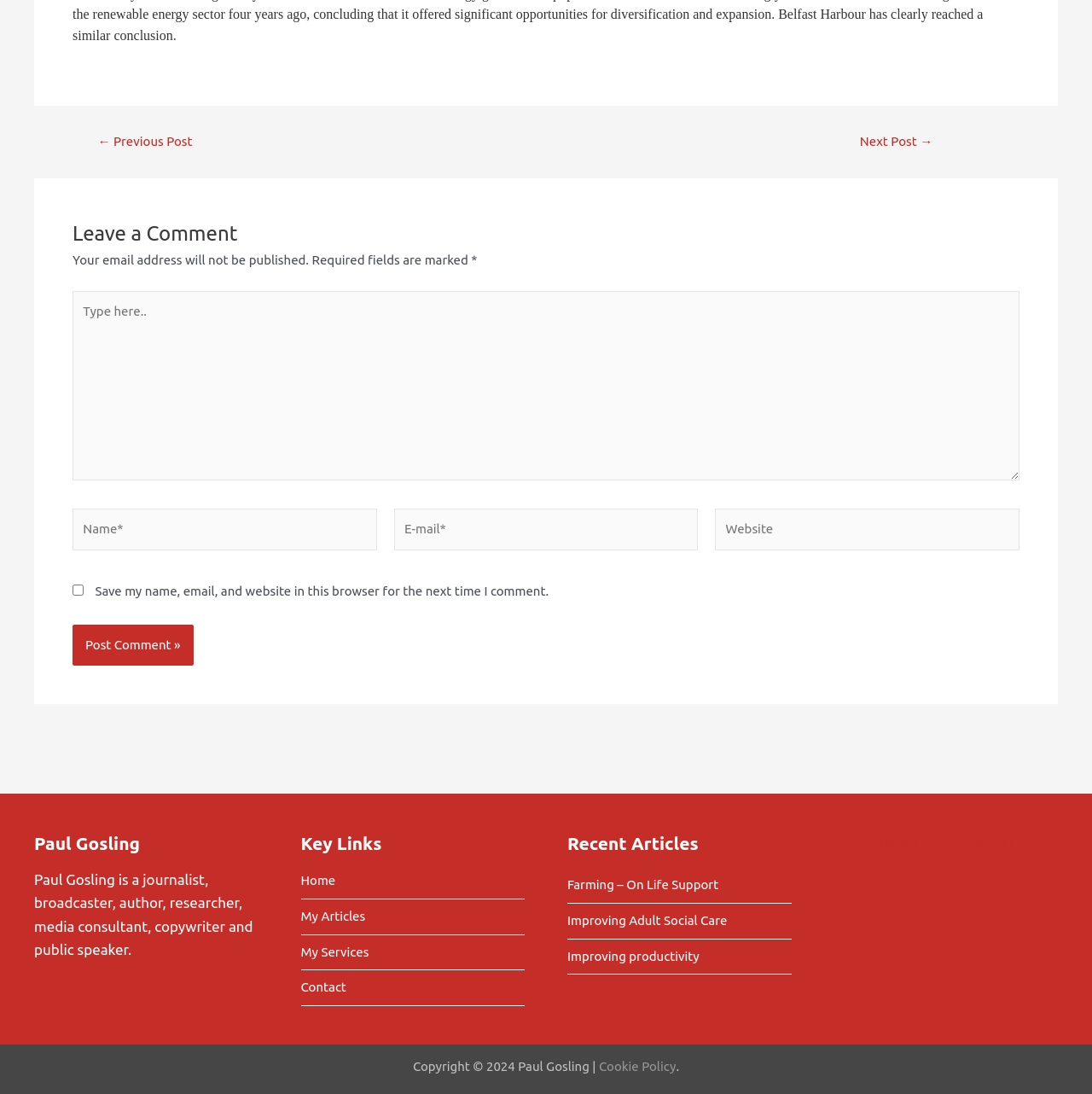Pinpoint the bounding box coordinates of the element that must be clicked to accomplish the following instruction: "Submit the contact form". The coordinates should be in the format of four float numbers between 0 and 1, i.e., [left, top, right, bottom].

None